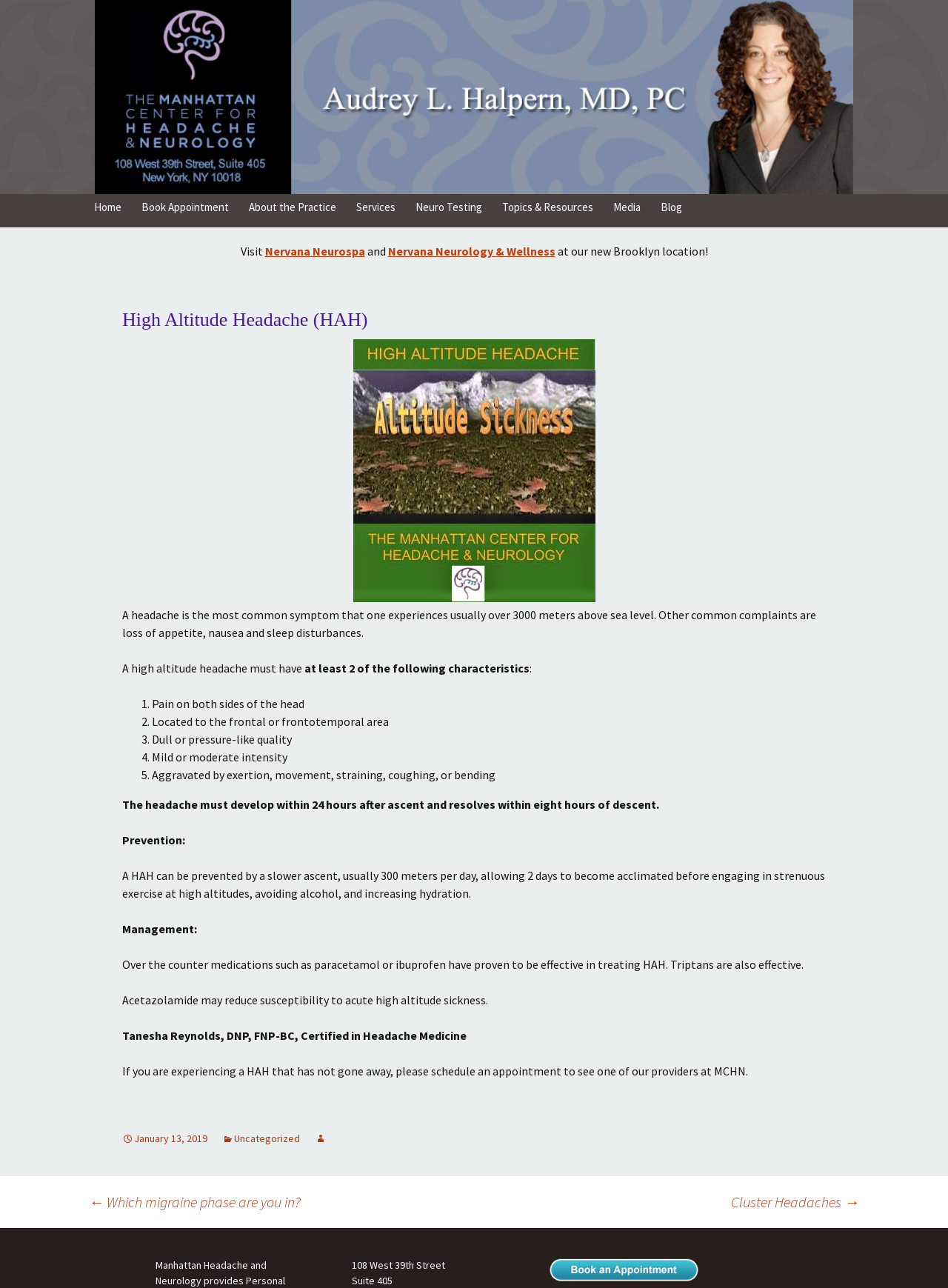Pinpoint the bounding box coordinates of the clickable area needed to execute the instruction: "click on the HOME link". The coordinates should be specified as four float numbers between 0 and 1, i.e., [left, top, right, bottom].

None